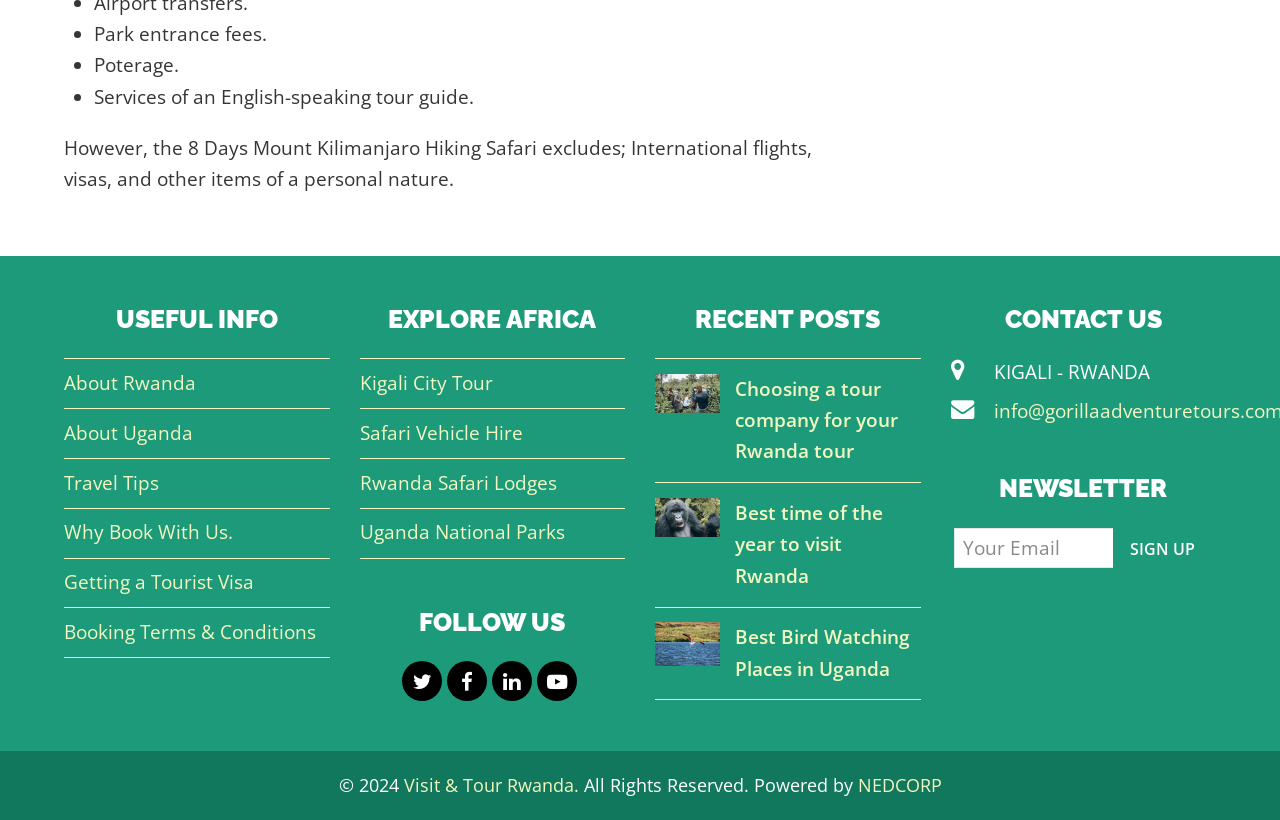Based on the image, provide a detailed and complete answer to the question: 
What is the purpose of the textbox 'Your Email'?

The textbox 'Your Email' is used to input email address to sign up for the newsletter, as it is placed next to the button 'SIGN UP' and the text 'NEWSLETTER'.